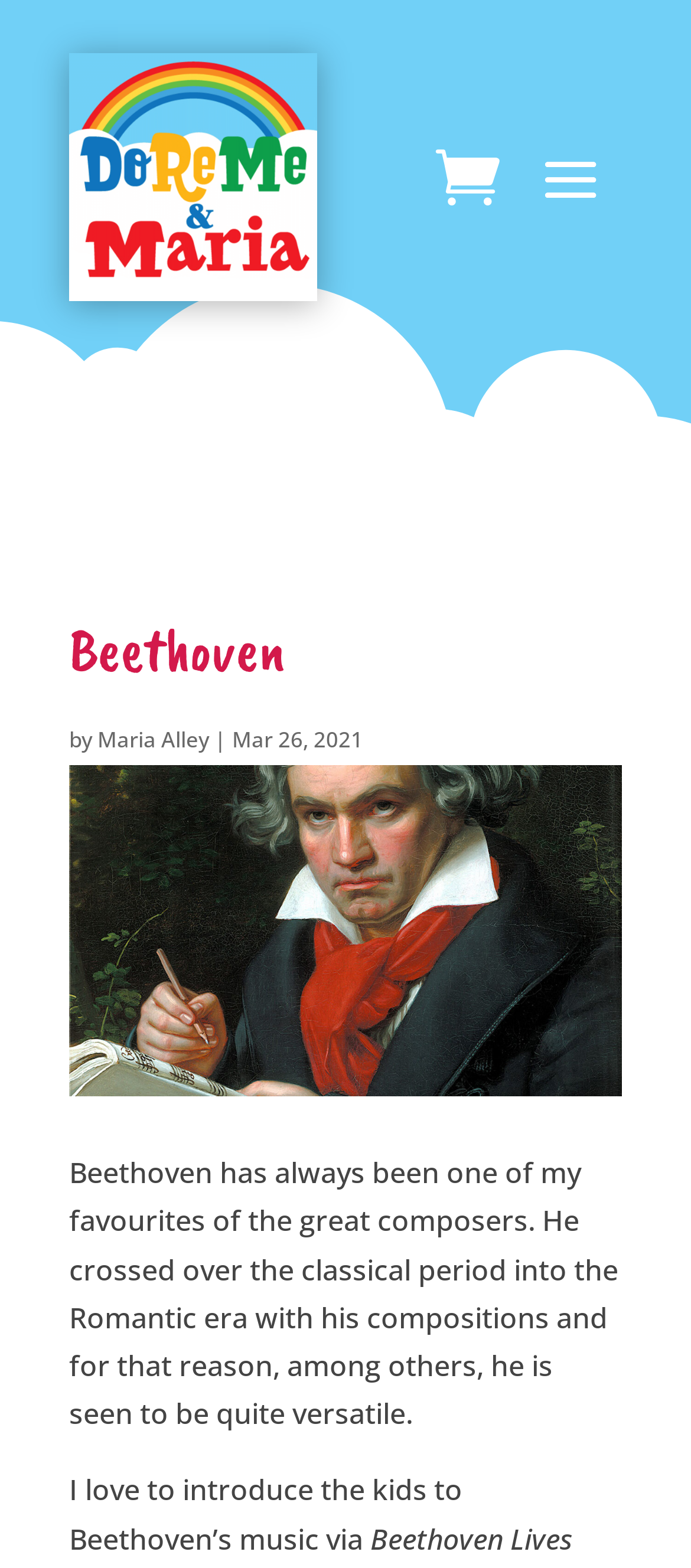Create a full and detailed caption for the entire webpage.

The webpage is about Beethoven, a famous composer, and appears to be part of a preschool music curriculum. At the top, there is a heading with the title "Beethoven" in a prominent position, taking up most of the width of the page. Below the heading, there is a link to "Maria Alley" with a vertical bar separating it from the date "Mar 26, 2021". 

To the right of the heading, there is a small icon represented by "\ue07a", which is likely a social media or sharing icon. 

Below these elements, there is a large image that spans almost the entire width of the page. The image is likely a portrait or representation of Beethoven.

Underneath the image, there is a paragraph of text that describes Beethoven's music and his versatility as a composer. The text explains that he crossed over from the classical period to the Romantic era with his compositions. 

Finally, there is another paragraph of text that mentions introducing kids to Beethoven's music, but it is cut off, suggesting that there may be more content below.